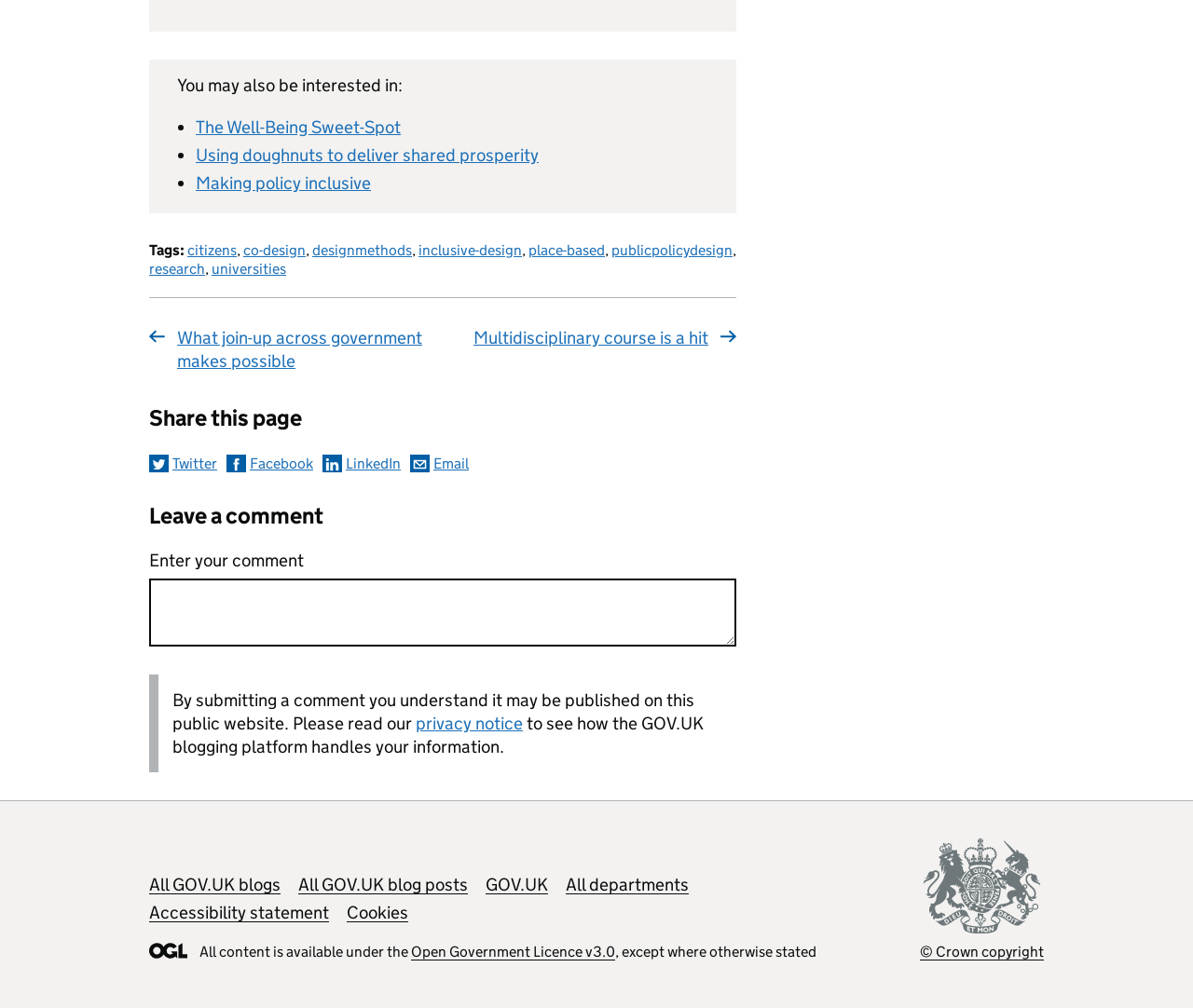Can you look at the image and give a comprehensive answer to the question:
What is the topic of the webpage?

Based on the links and tags provided on the webpage, it appears to be discussing policy design and related topics such as co-design, inclusive design, and public policy design.